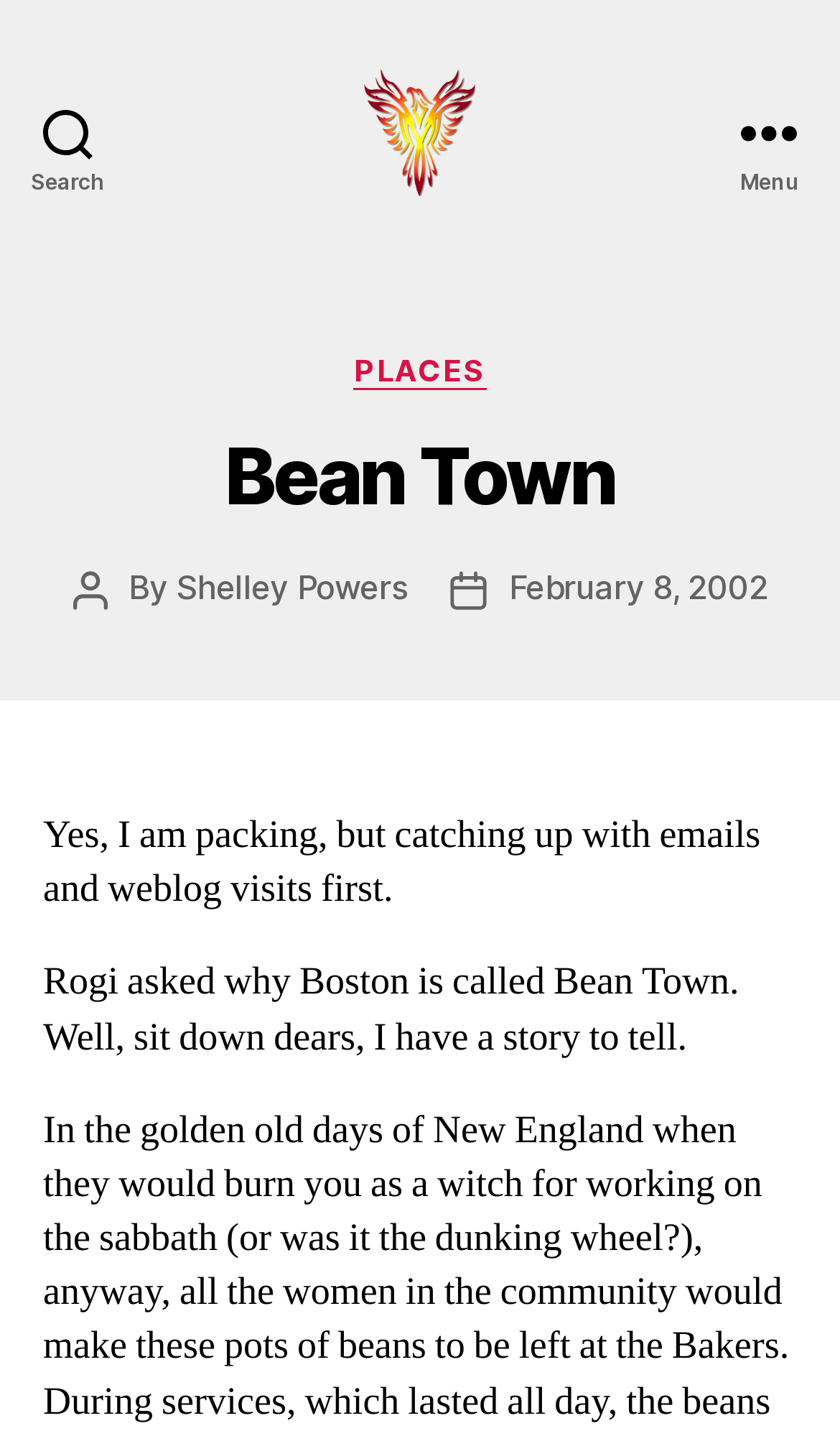Use a single word or phrase to answer the question: What is the name of the weblog?

Burningbird